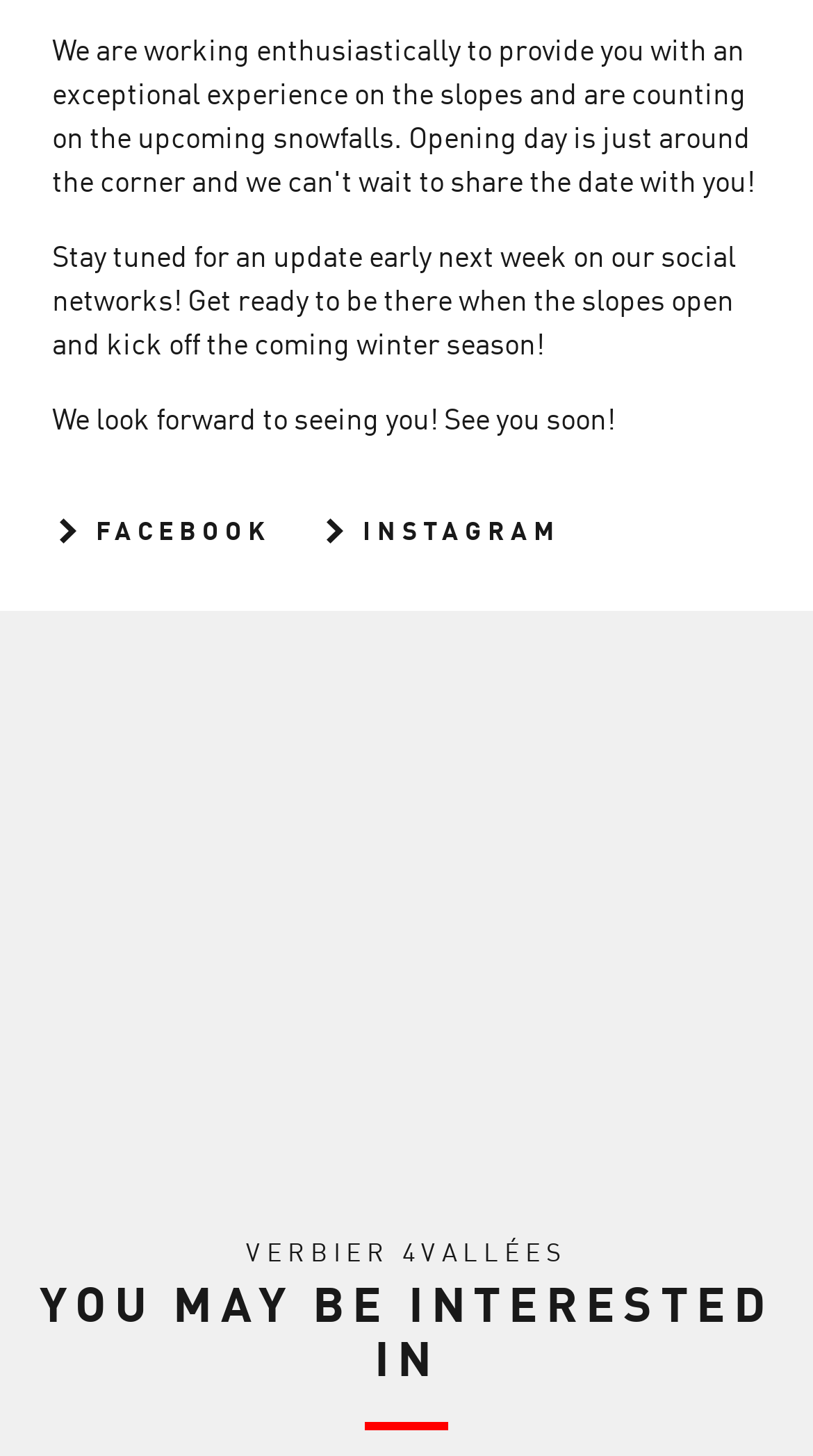What is the purpose of functional cookies?
From the details in the image, provide a complete and detailed answer to the question.

According to the webpage, functional cookies make it possible to save information that changes the way the website appears or acts, such as the user's preferred language or region.